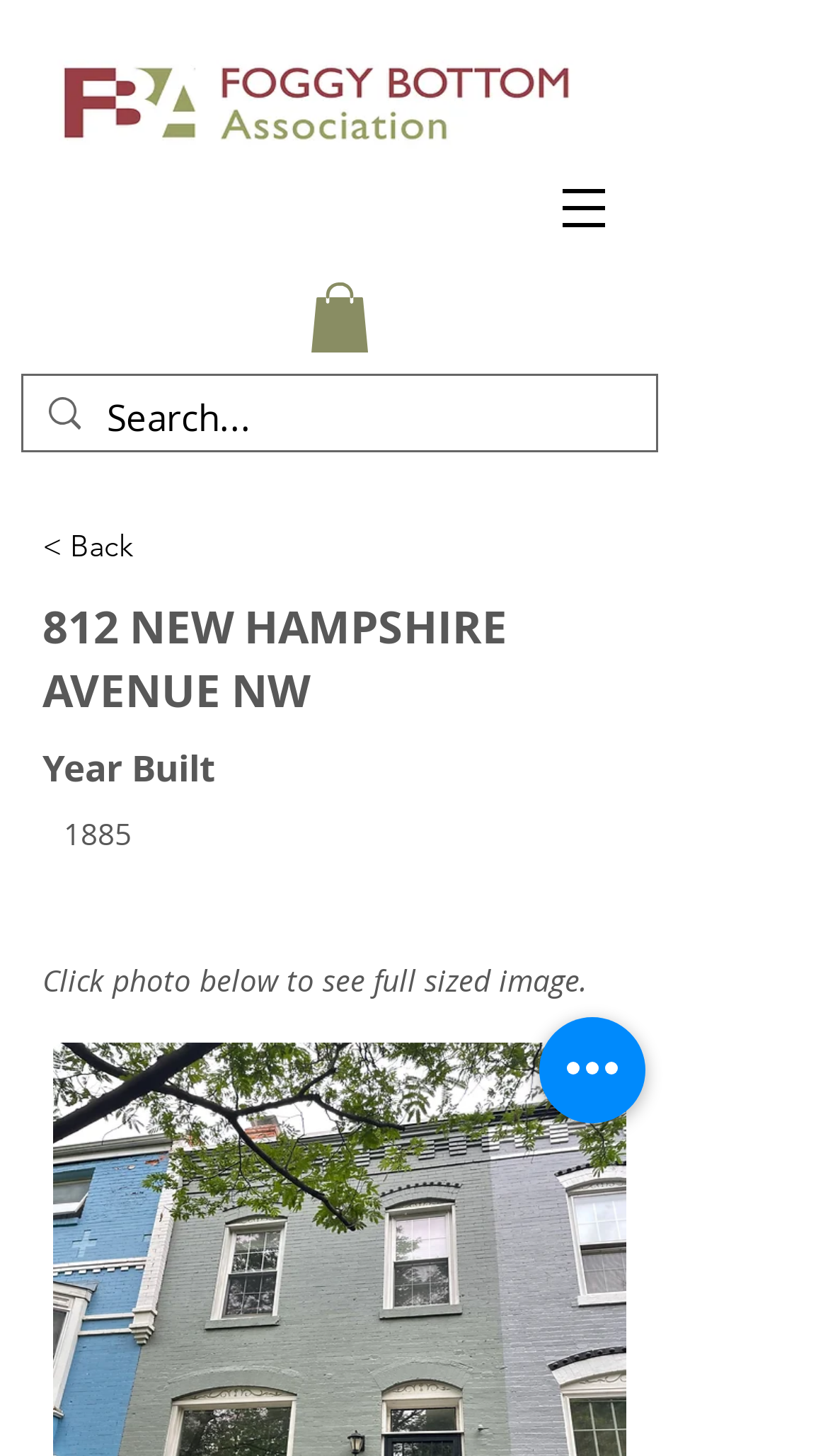Find the bounding box of the web element that fits this description: "aria-label="Search..." name="q" placeholder="Search..."".

[0.129, 0.259, 0.695, 0.317]